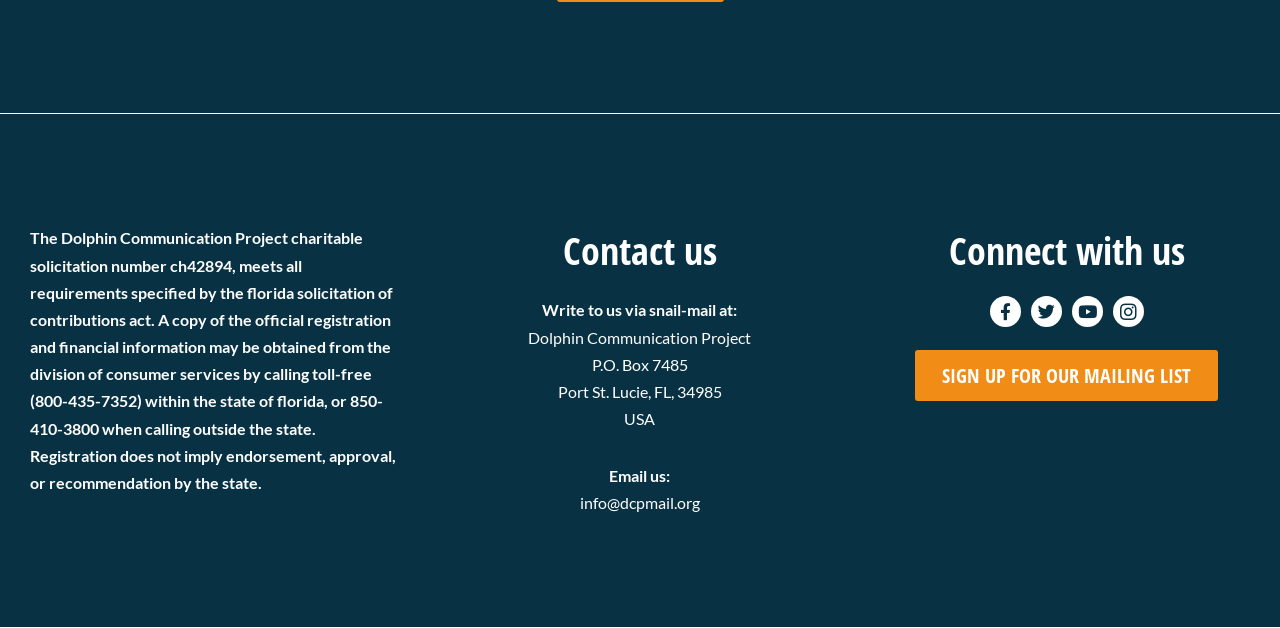Respond to the following question using a concise word or phrase: 
What is the email address to contact the Dolphin Communication Project?

info@dcpmail.org